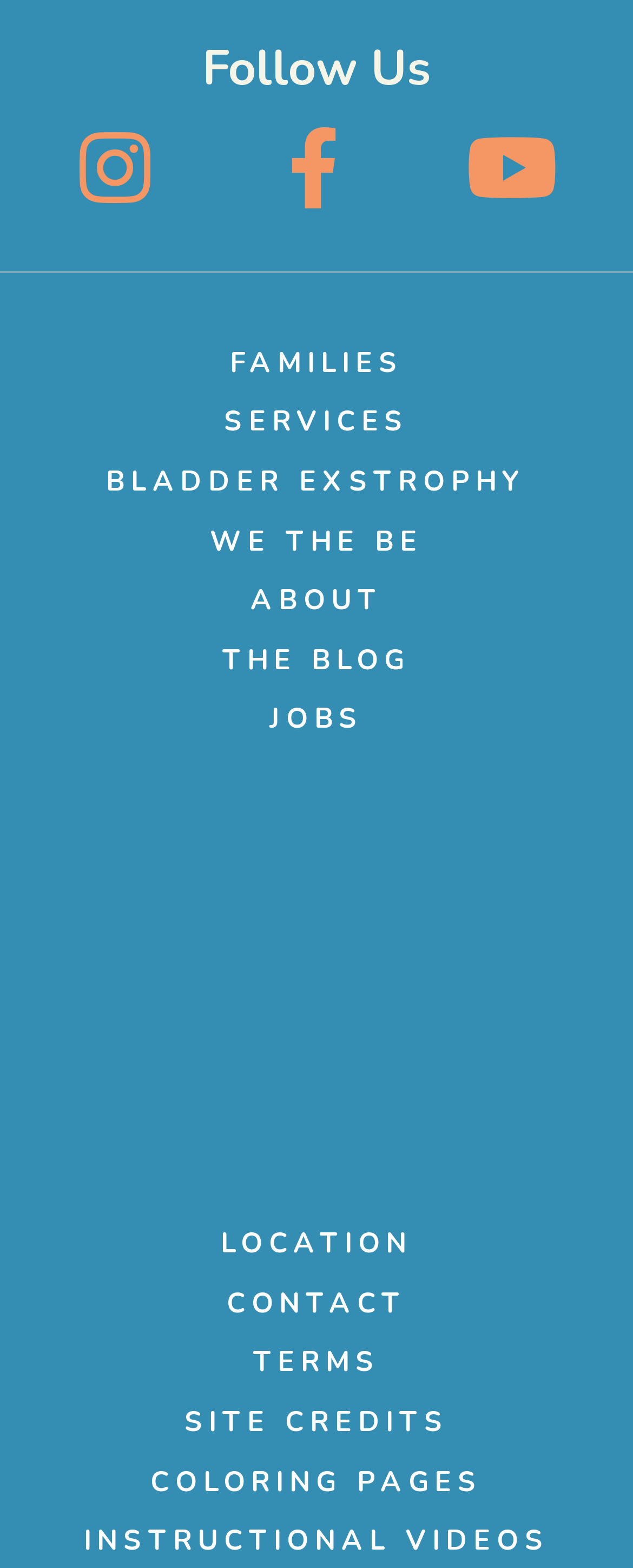Please find the bounding box coordinates of the clickable region needed to complete the following instruction: "Read the blog". The bounding box coordinates must consist of four float numbers between 0 and 1, i.e., [left, top, right, bottom].

[0.351, 0.409, 0.649, 0.433]